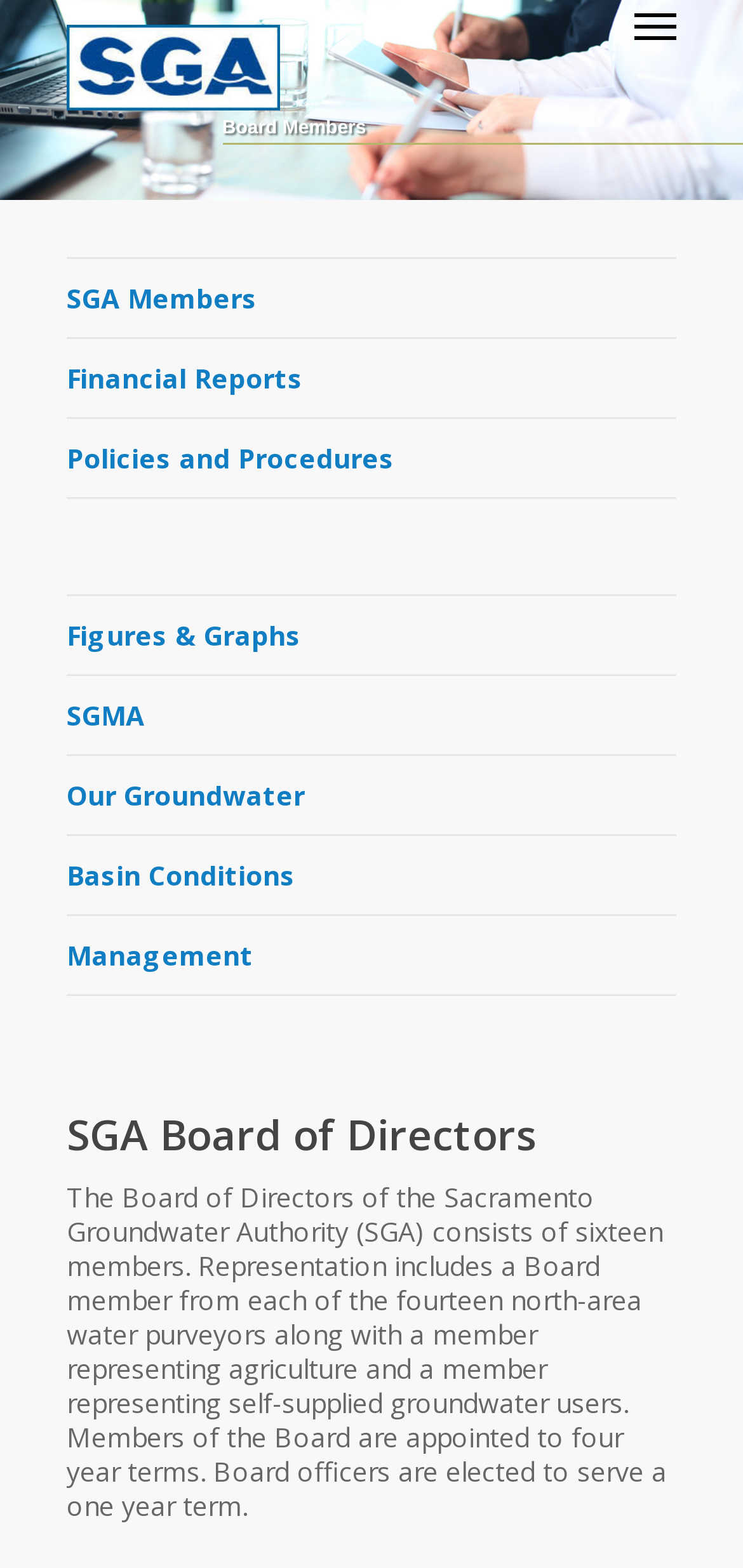How many members are in the SGA Board of Directors?
From the details in the image, answer the question comprehensively.

According to the webpage, the Board of Directors of the Sacramento Groundwater Authority (SGA) consists of sixteen members, which is mentioned in the paragraph describing the board.